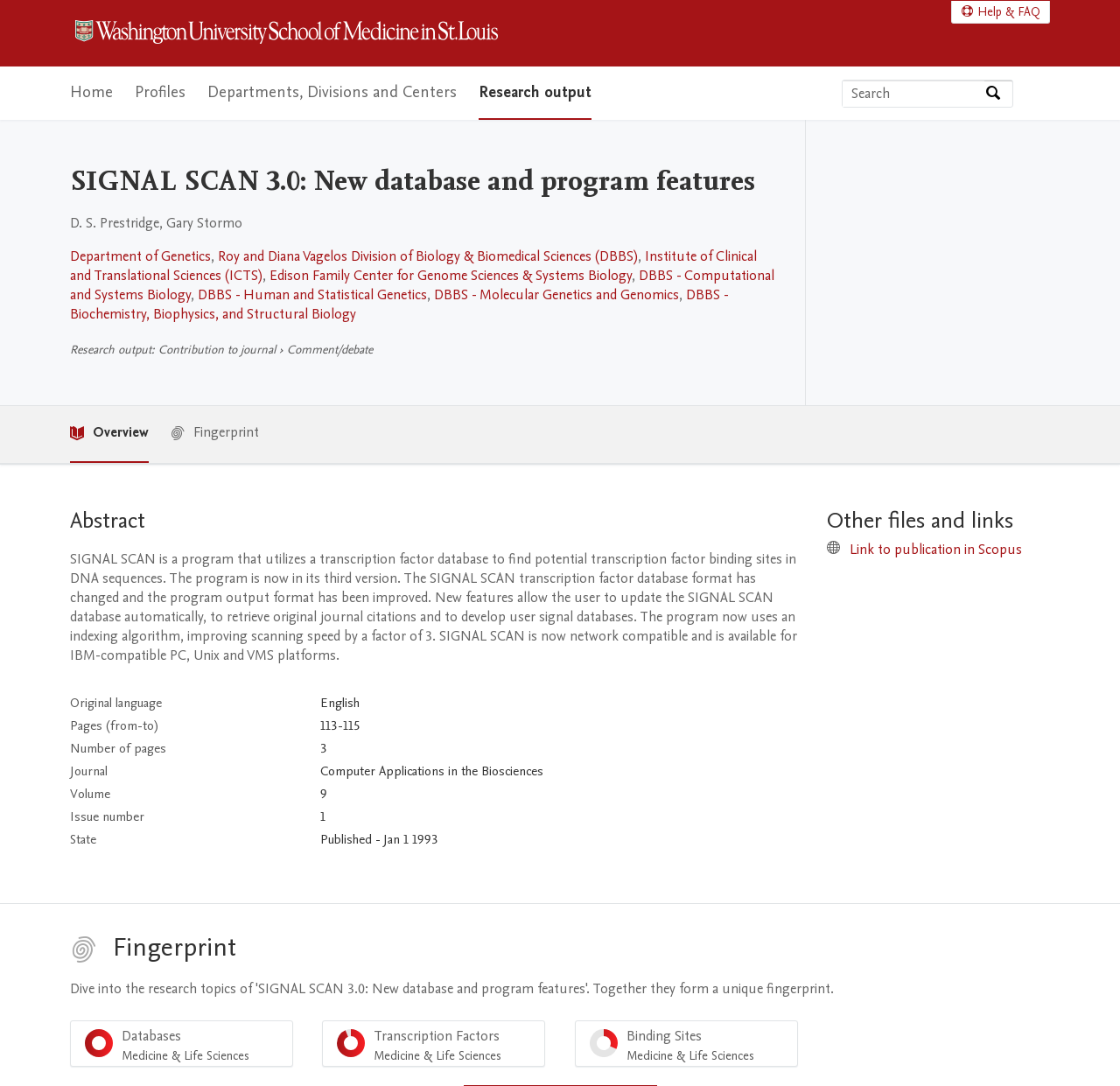Provide an in-depth caption for the contents of the webpage.

This webpage is about SIGNAL SCAN 3.0, a program that utilizes a transcription factor database to find potential transcription factor binding sites in DNA sequences. The page is divided into several sections. At the top, there is a navigation menu with links to "Home", "Profiles", "Departments, Divisions and Centers", and "Research output". Below the navigation menu, there is a search bar with a button to search by expertise, name, or affiliation.

The main content of the page is divided into several sections. The first section is about the SIGNAL SCAN 3.0 program, with a heading and a paragraph describing the program's features and improvements. Below this section, there is a table with information about the program's publication, including the original language, pages, number of pages, journal, volume, issue number, and state.

To the right of the table, there is a section with links to other files and links, including a link to the publication in Scopus. Below this section, there is a heading "Fingerprint" with a menu that includes links to databases, transcription factors, and binding sites, each with a percentage indicator.

Throughout the page, there are several links to departments, divisions, and centers, as well as links to research output and publications. There is also a logo of the Research Profiles at Washington University School of Medicine at the top left corner of the page.